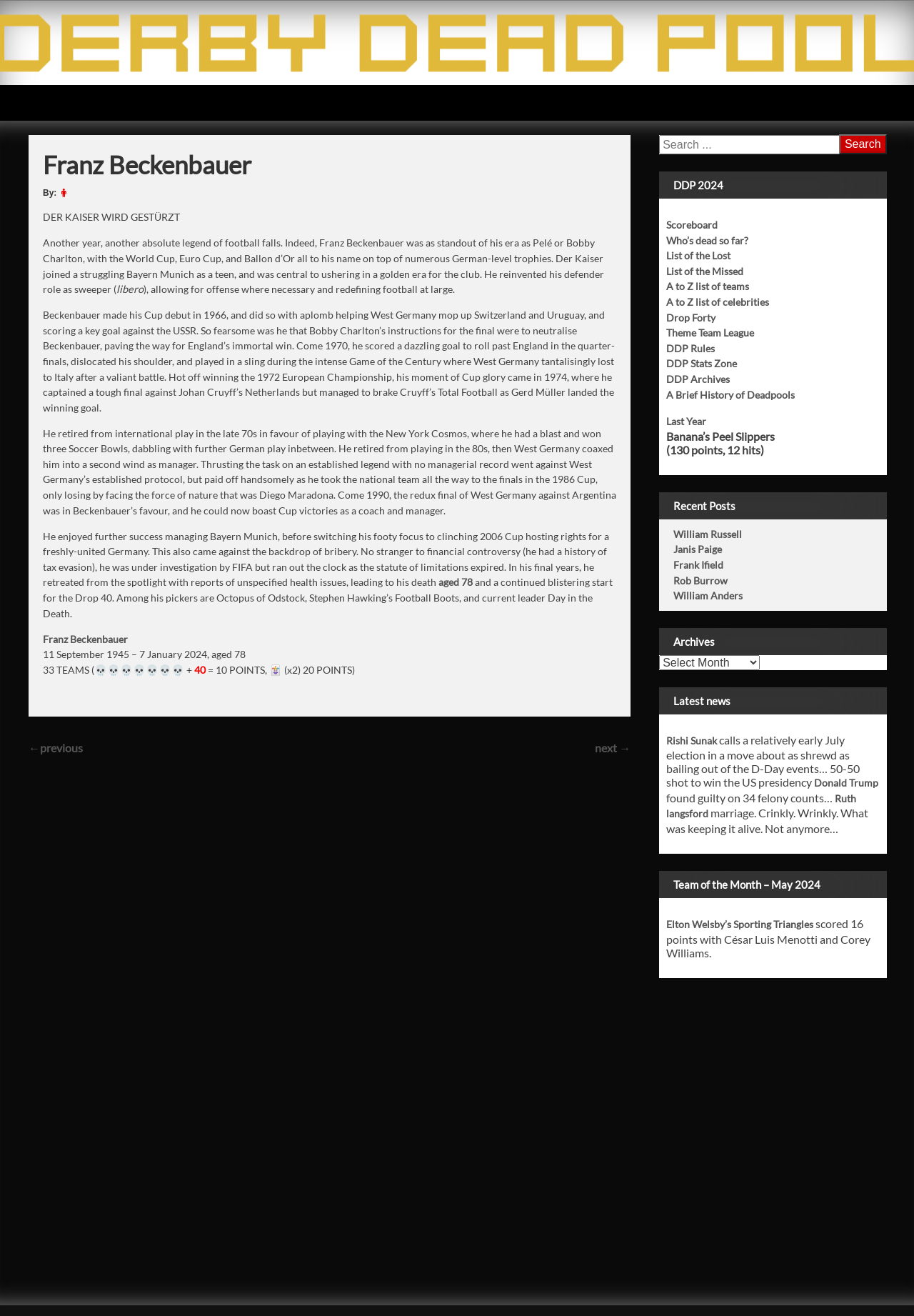Determine the bounding box for the HTML element described here: "parent_node: Search name="s" placeholder="Search ..."". The coordinates should be given as [left, top, right, bottom] with each number being a float between 0 and 1.

[0.721, 0.103, 0.97, 0.117]